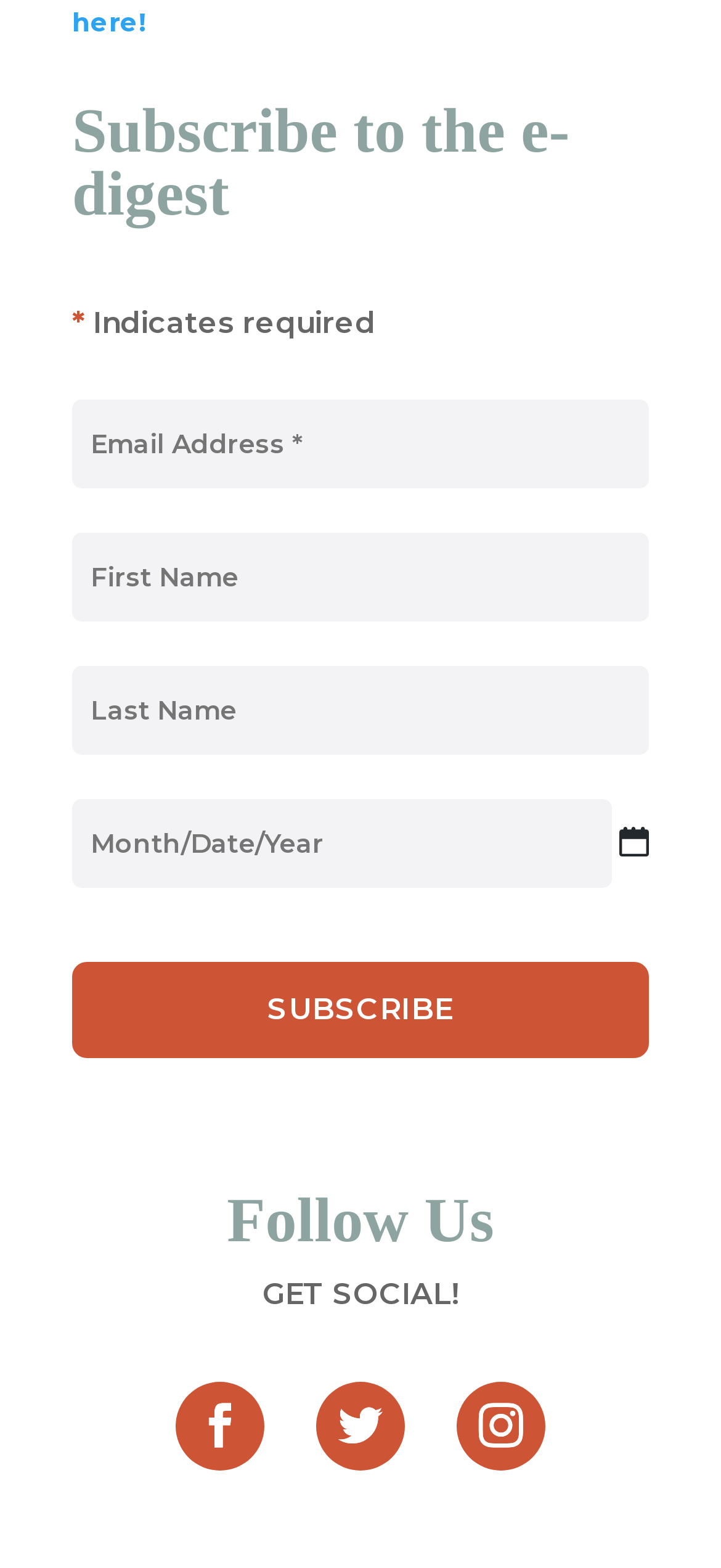Determine the bounding box coordinates of the area to click in order to meet this instruction: "Enter email address".

[0.1, 0.255, 0.9, 0.312]